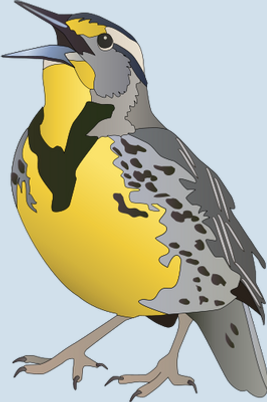What type of environment does the Meadowlark inhabit?
Please provide a comprehensive answer based on the contents of the image.

According to the caption, the Meadowlark is 'often found in open fields and grasslands', which suggests that this type of environment is its natural habitat.